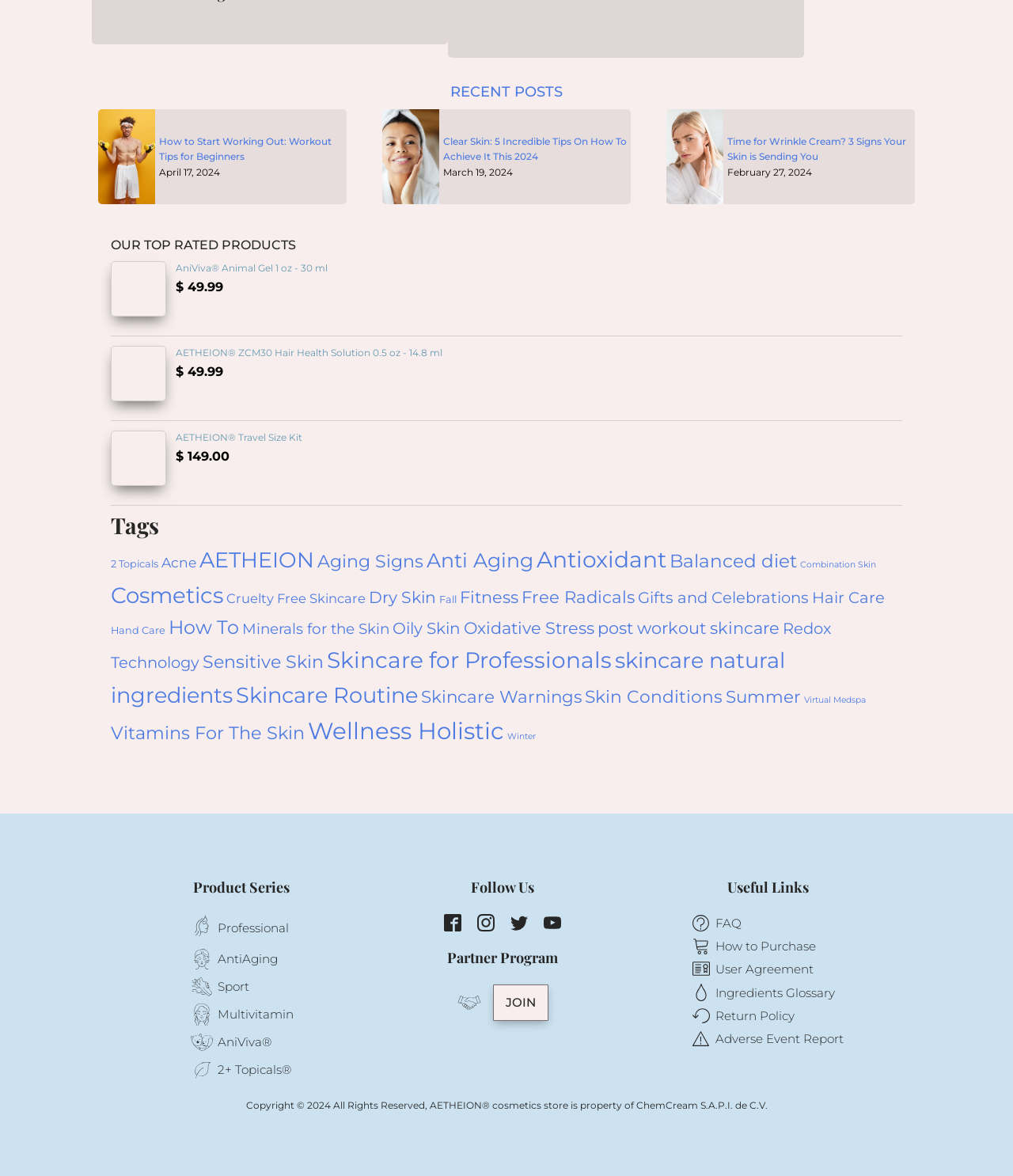What is the title of the 'OUR TOP RATED PRODUCTS' section?
Please give a detailed and thorough answer to the question, covering all relevant points.

The title of the 'OUR TOP RATED PRODUCTS' section can be found by looking at the heading element with the text 'OUR TOP RATED PRODUCTS'. The first product listed under this section is AniViva Animal Gel.